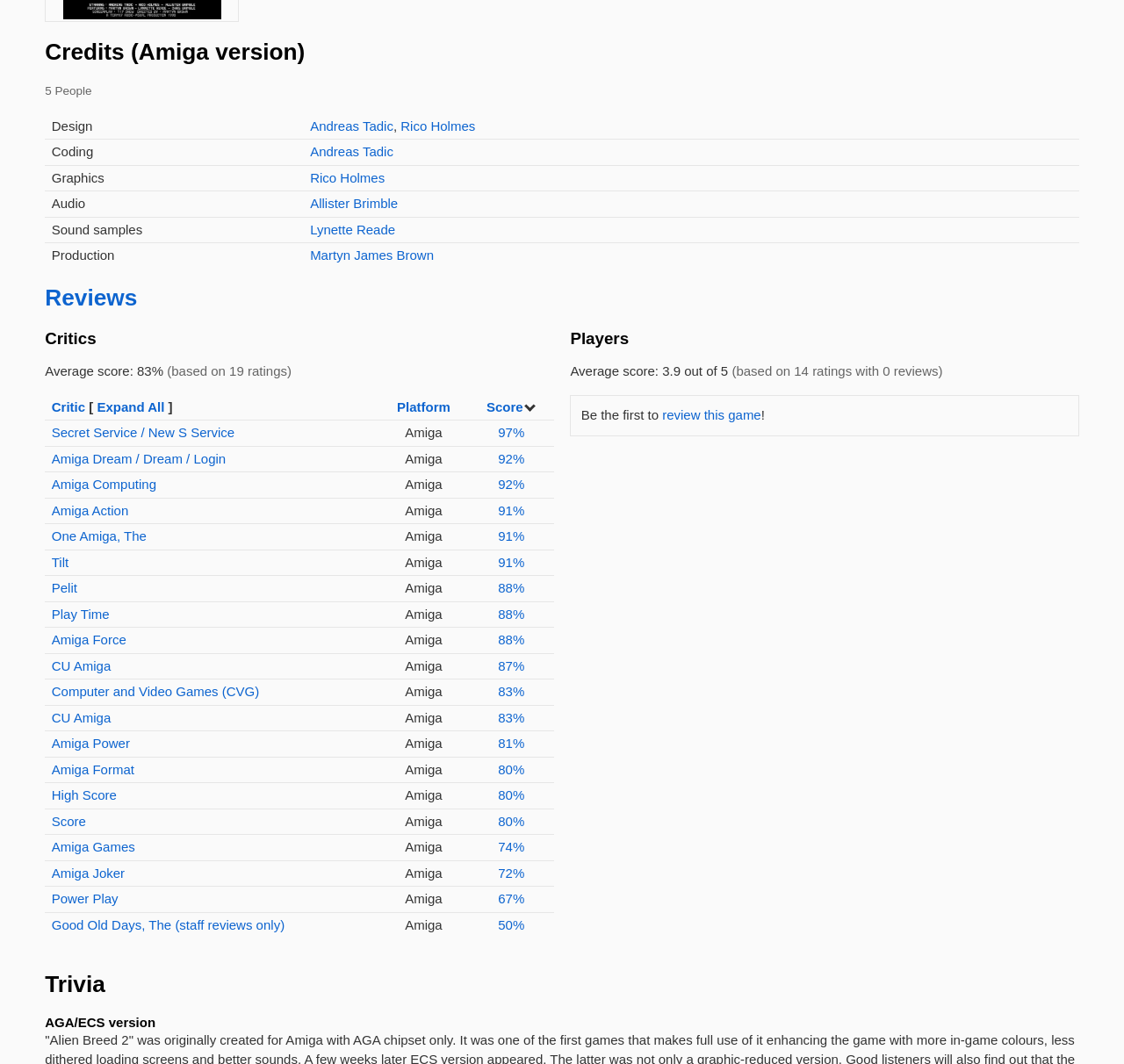Provide the bounding box coordinates for the area that should be clicked to complete the instruction: "View 'Reviews'".

[0.04, 0.268, 0.122, 0.292]